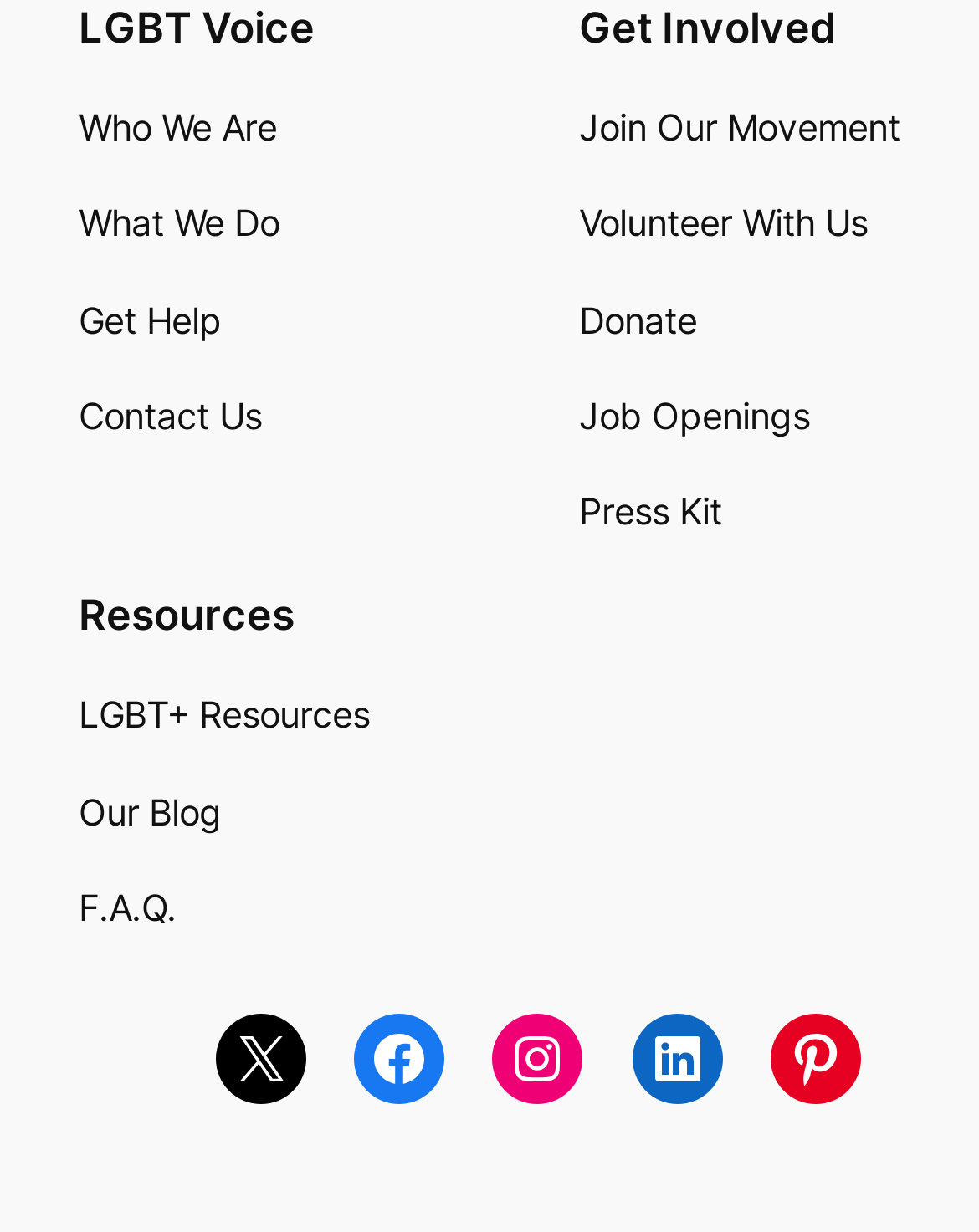Respond with a single word or phrase to the following question:
What is the last link in the 'Resources' section?

F.A.Q.